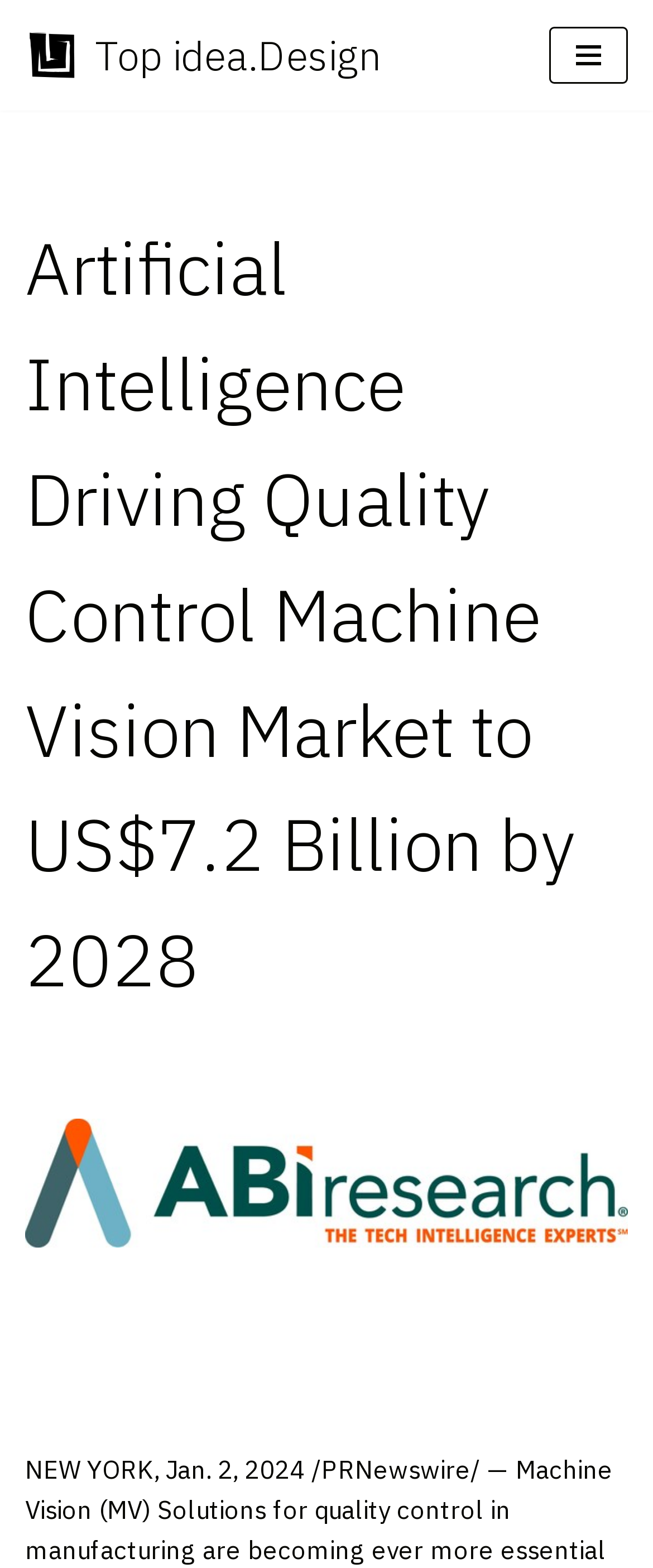Can you find and provide the title of the webpage?

Artificial Intelligence Driving Quality Control Machine Vision Market to US$7.2 Billion by 2028